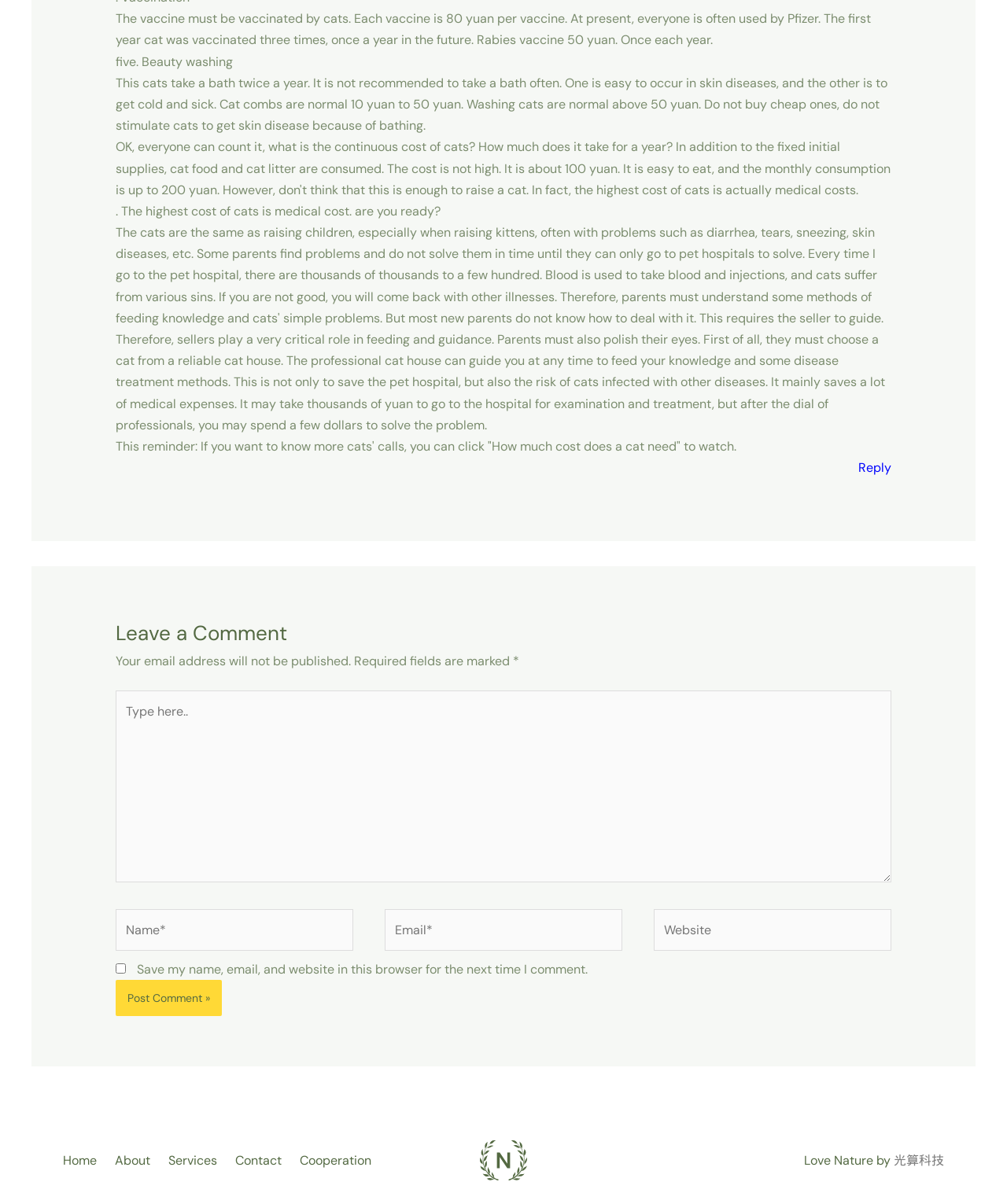Identify the coordinates of the bounding box for the element that must be clicked to accomplish the instruction: "Search for something".

None